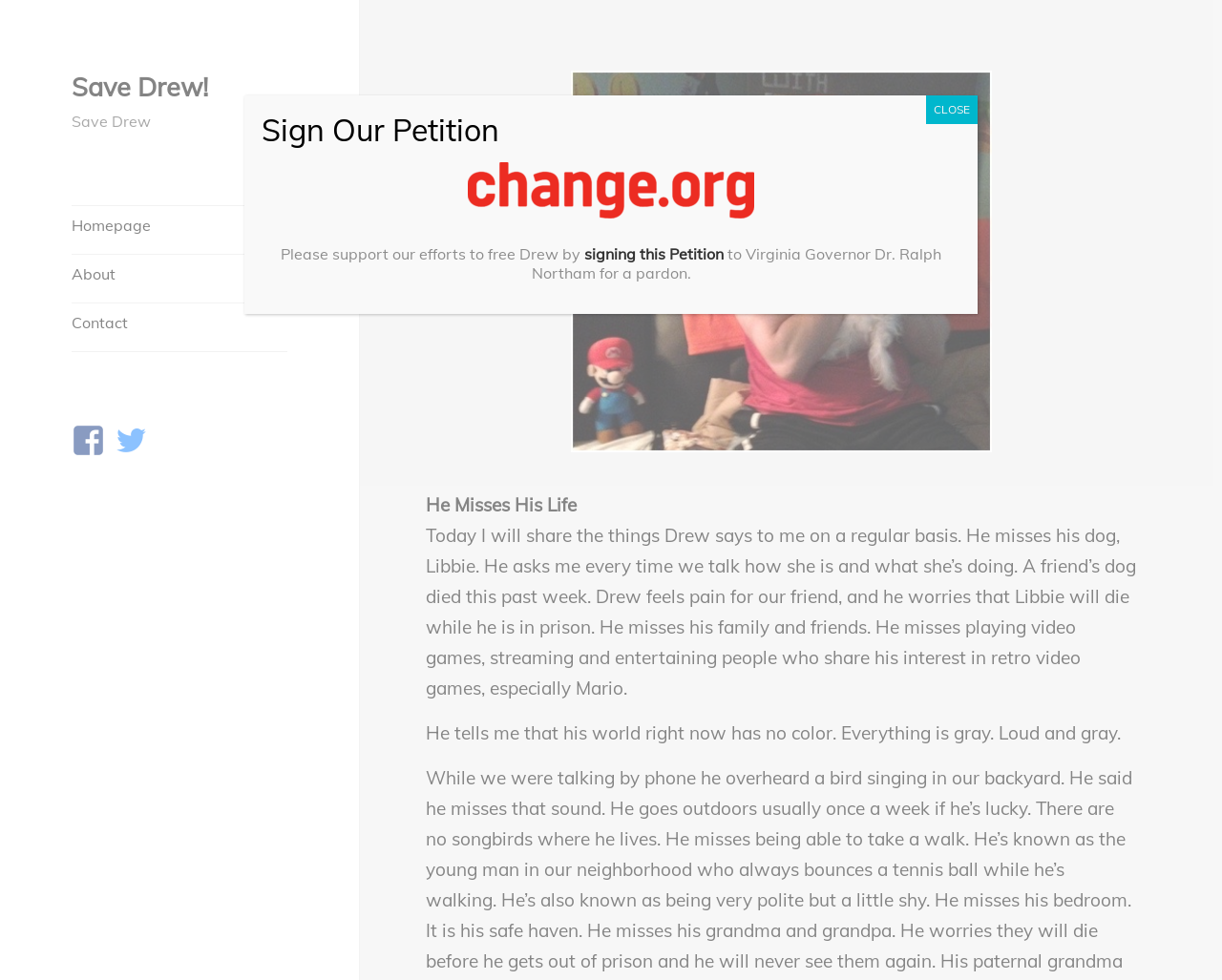Select the bounding box coordinates of the element I need to click to carry out the following instruction: "Go to the homepage".

[0.059, 0.21, 0.235, 0.249]